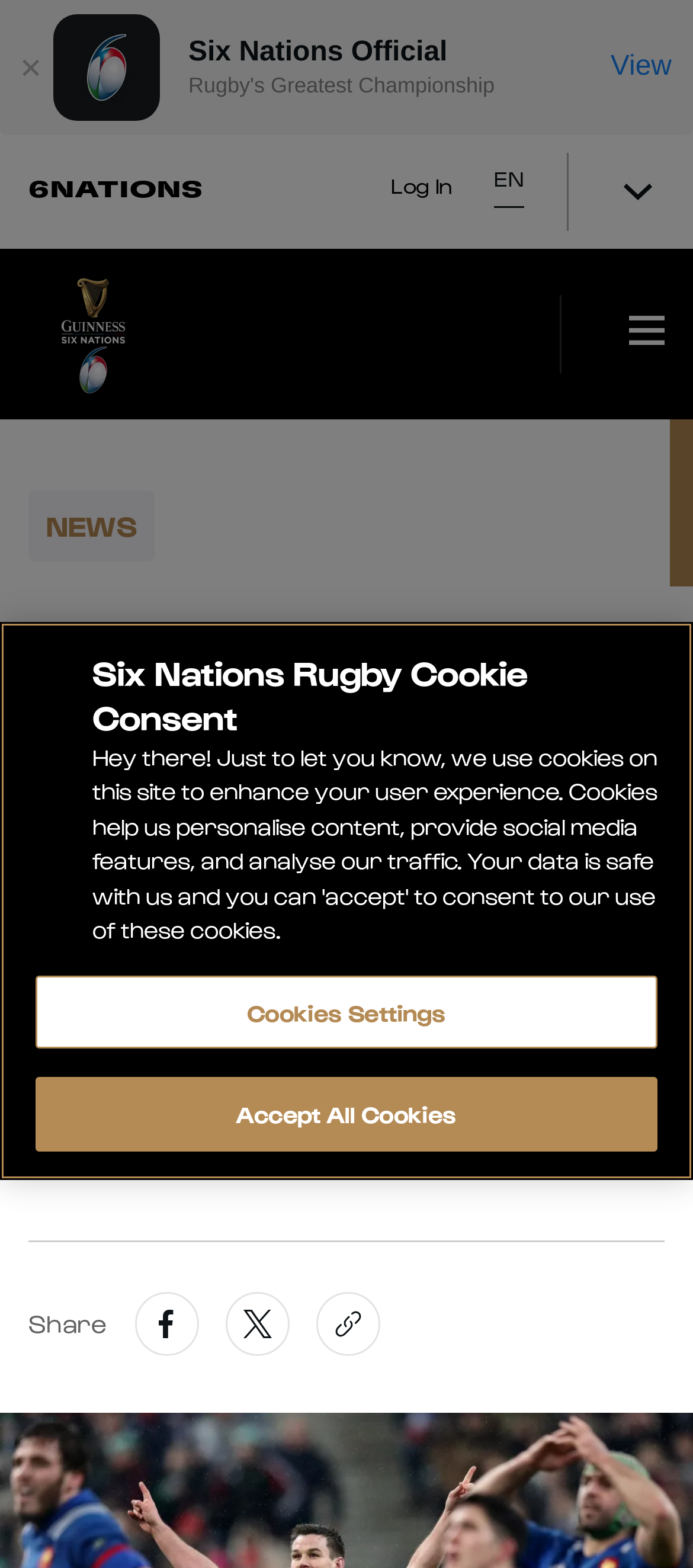Given the element description Six Nations OfficialRugby's Greatest ChampionshipView, predict the bounding box coordinates for the UI element in the webpage screenshot. The format should be (top-left x, top-left y, bottom-right x, bottom-right y), and the values should be between 0 and 1.

[0.077, 0.009, 0.969, 0.077]